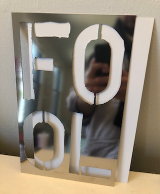What is the material property of the surface?
Please use the image to provide an in-depth answer to the question.

The material property of the surface is shiny because the caption describes it as a 'shiny surface that reflects the surroundings', indicating its ability to reflect light.